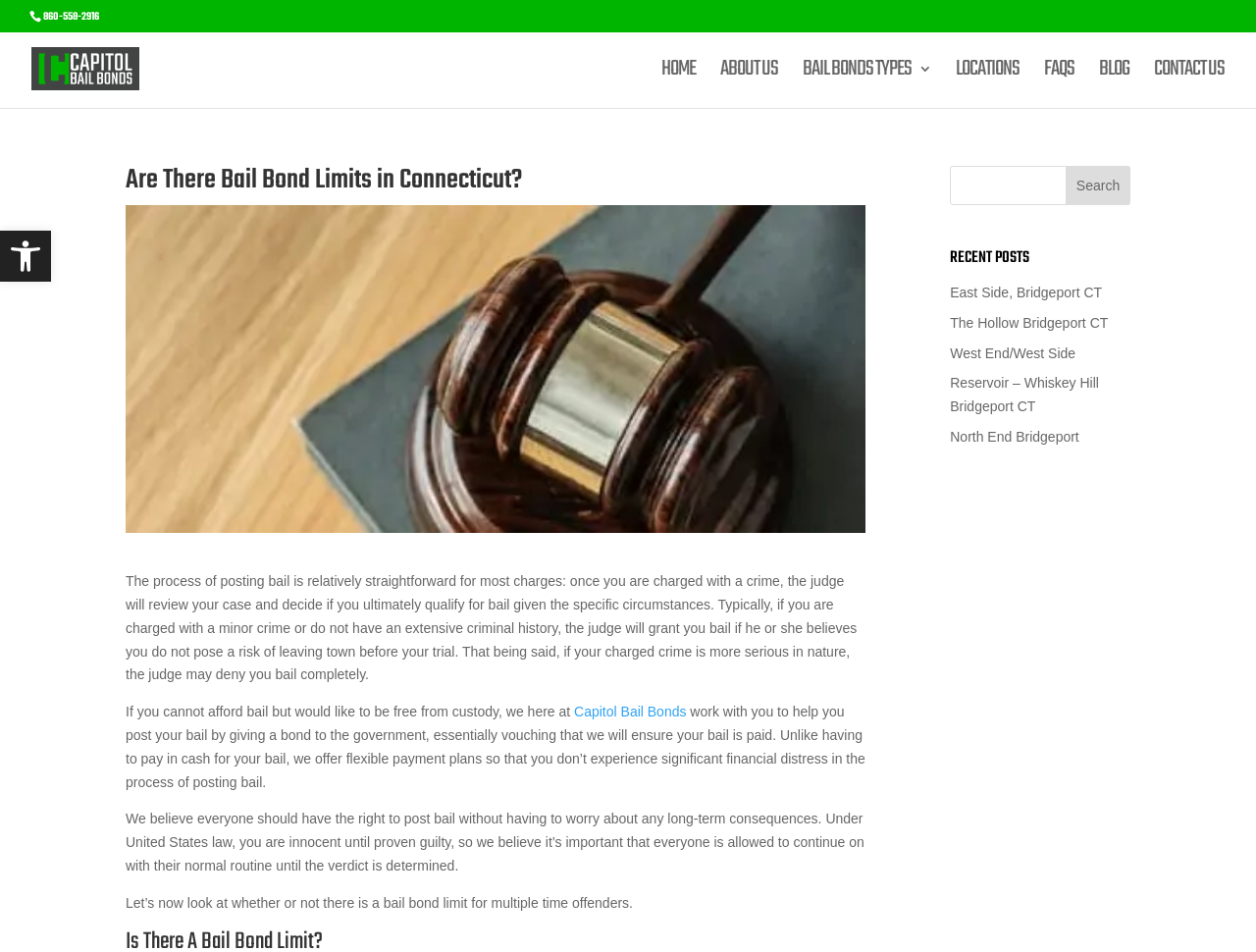Please determine the bounding box coordinates of the section I need to click to accomplish this instruction: "Search for a topic".

[0.756, 0.174, 0.9, 0.215]